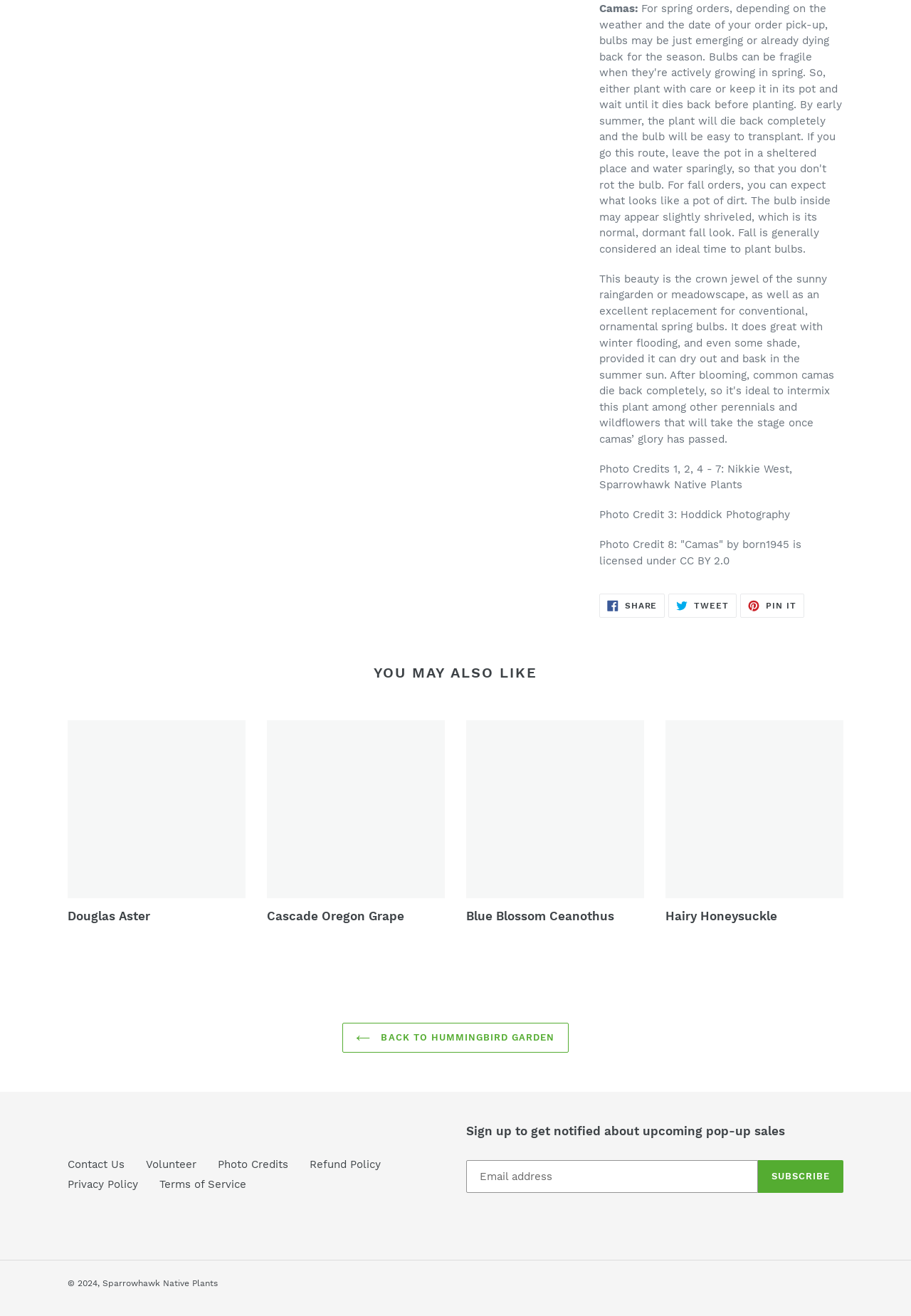Find the bounding box coordinates for the element that must be clicked to complete the instruction: "Share on Facebook". The coordinates should be four float numbers between 0 and 1, indicated as [left, top, right, bottom].

[0.658, 0.451, 0.73, 0.469]